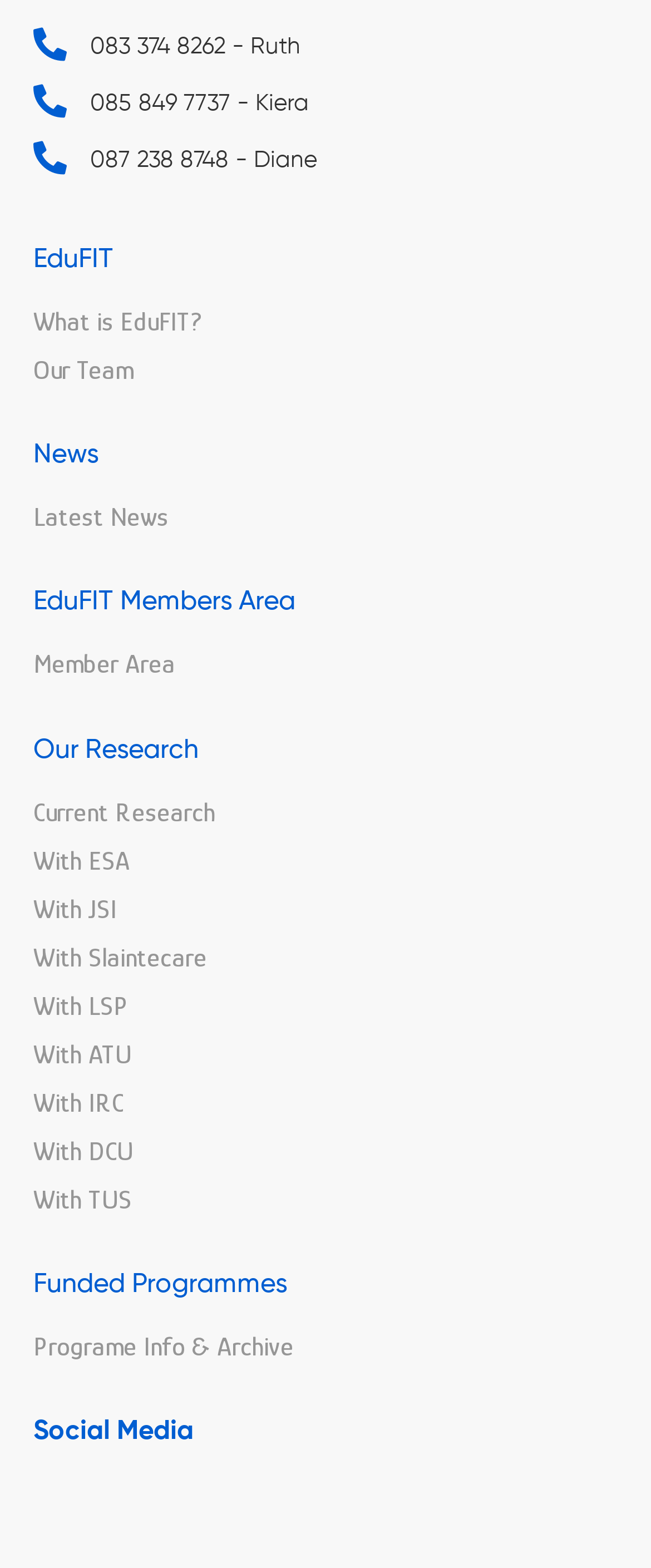Can you specify the bounding box coordinates for the region that should be clicked to fulfill this instruction: "Learn about EduFIT".

[0.051, 0.196, 0.949, 0.216]